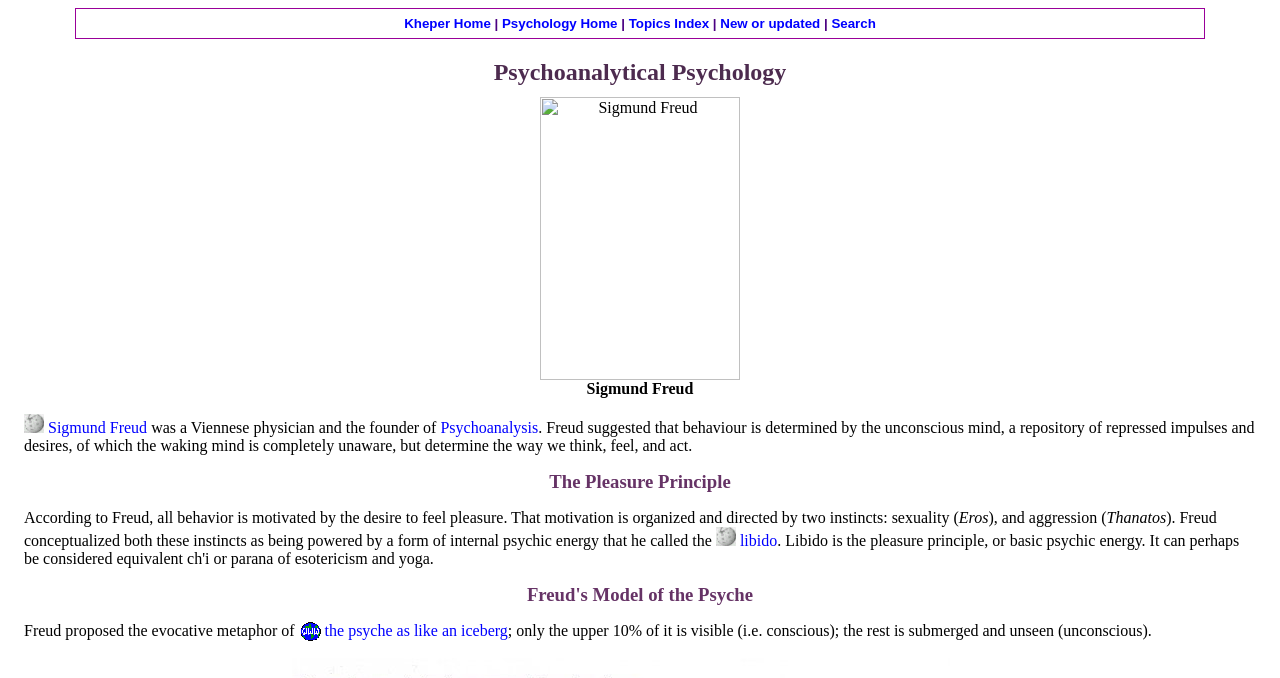Pinpoint the bounding box coordinates of the element to be clicked to execute the instruction: "go to Kheper Home".

[0.316, 0.024, 0.383, 0.046]